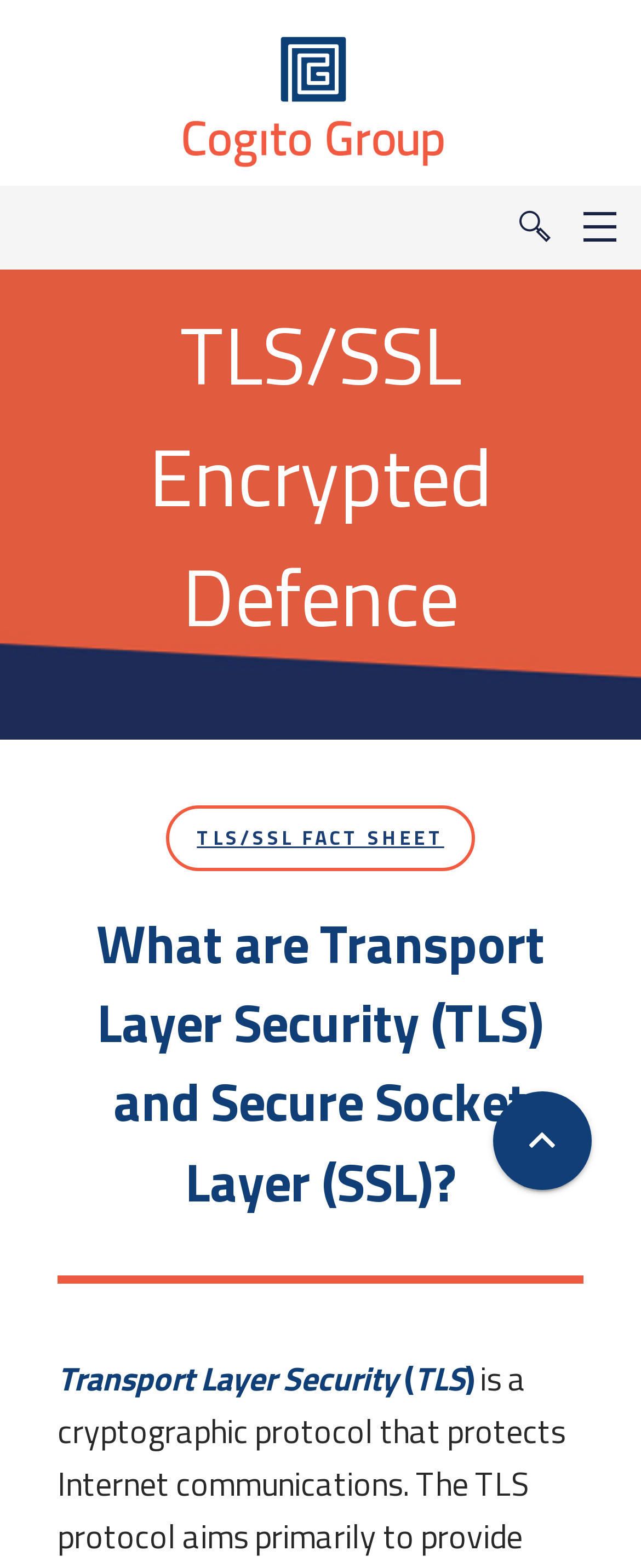Determine the bounding box coordinates for the UI element described. Format the coordinates as (top-left x, top-left y, bottom-right x, bottom-right y) and ensure all values are between 0 and 1. Element description: TLS/SSL Fact Sheet

[0.258, 0.513, 0.742, 0.555]